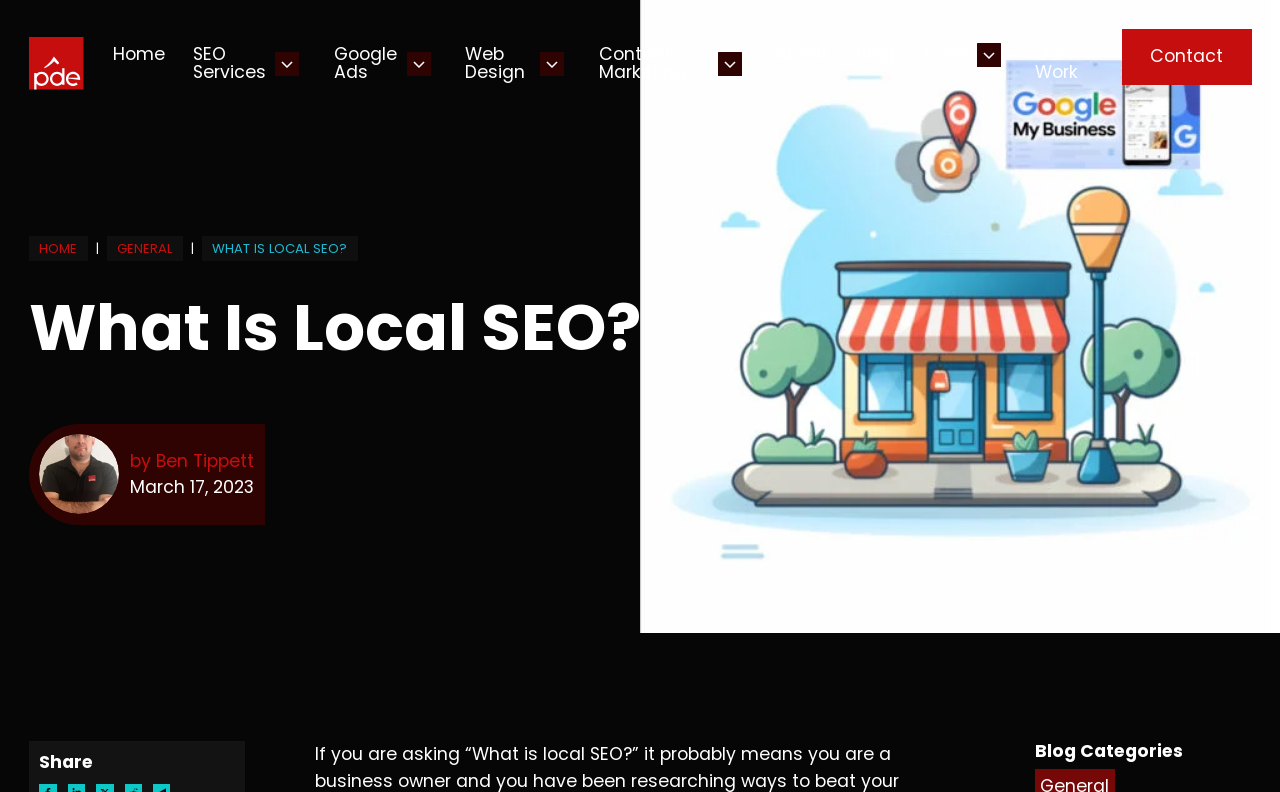Give a one-word or phrase response to the following question: What is the logo of the website?

PDE SEO and Digital Marketing